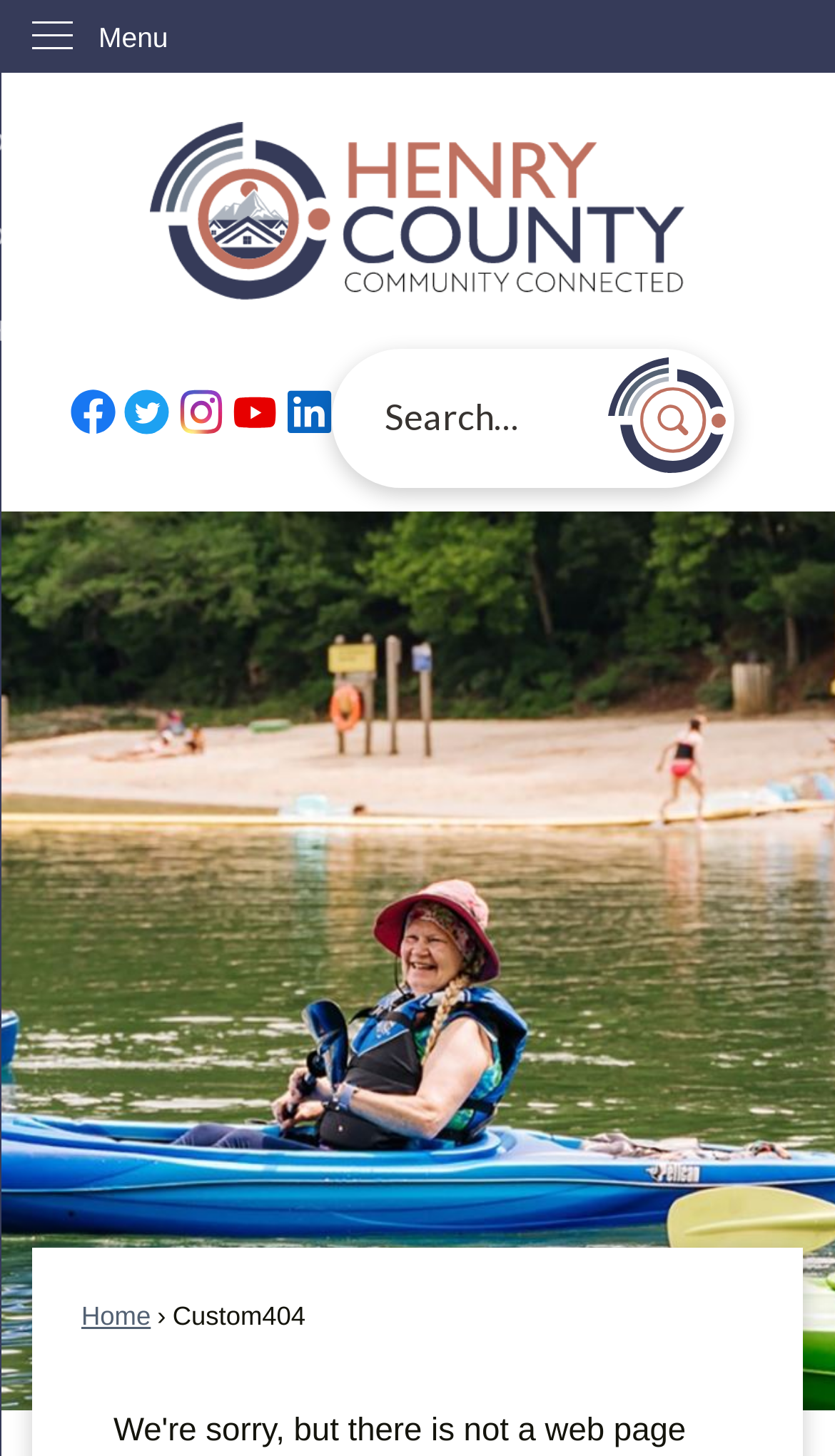Respond to the question with just a single word or phrase: 
What is the purpose of the 'Skip to Main Content' link?

Accessibility